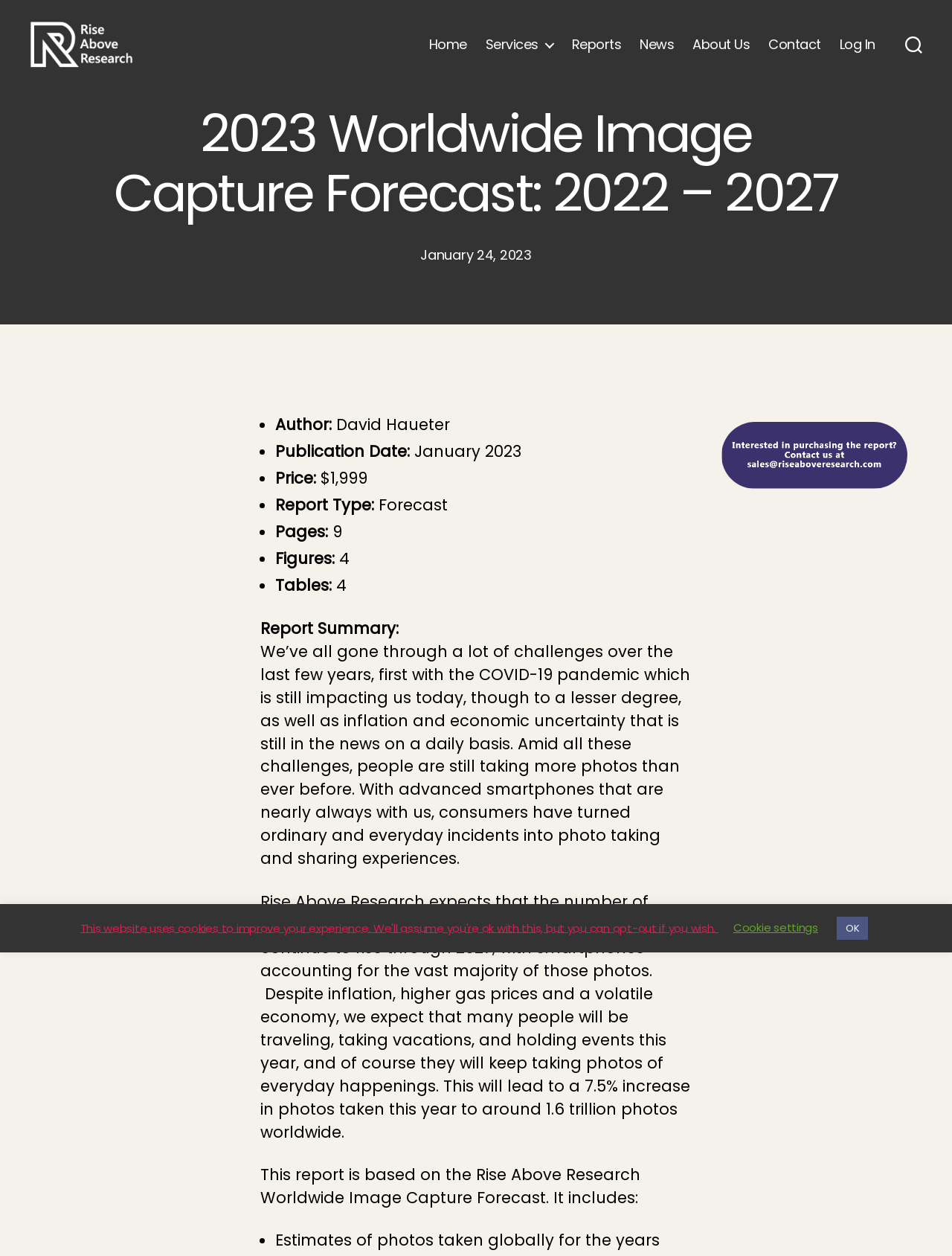Provide a one-word or short-phrase response to the question:
How many figures are in this report?

4